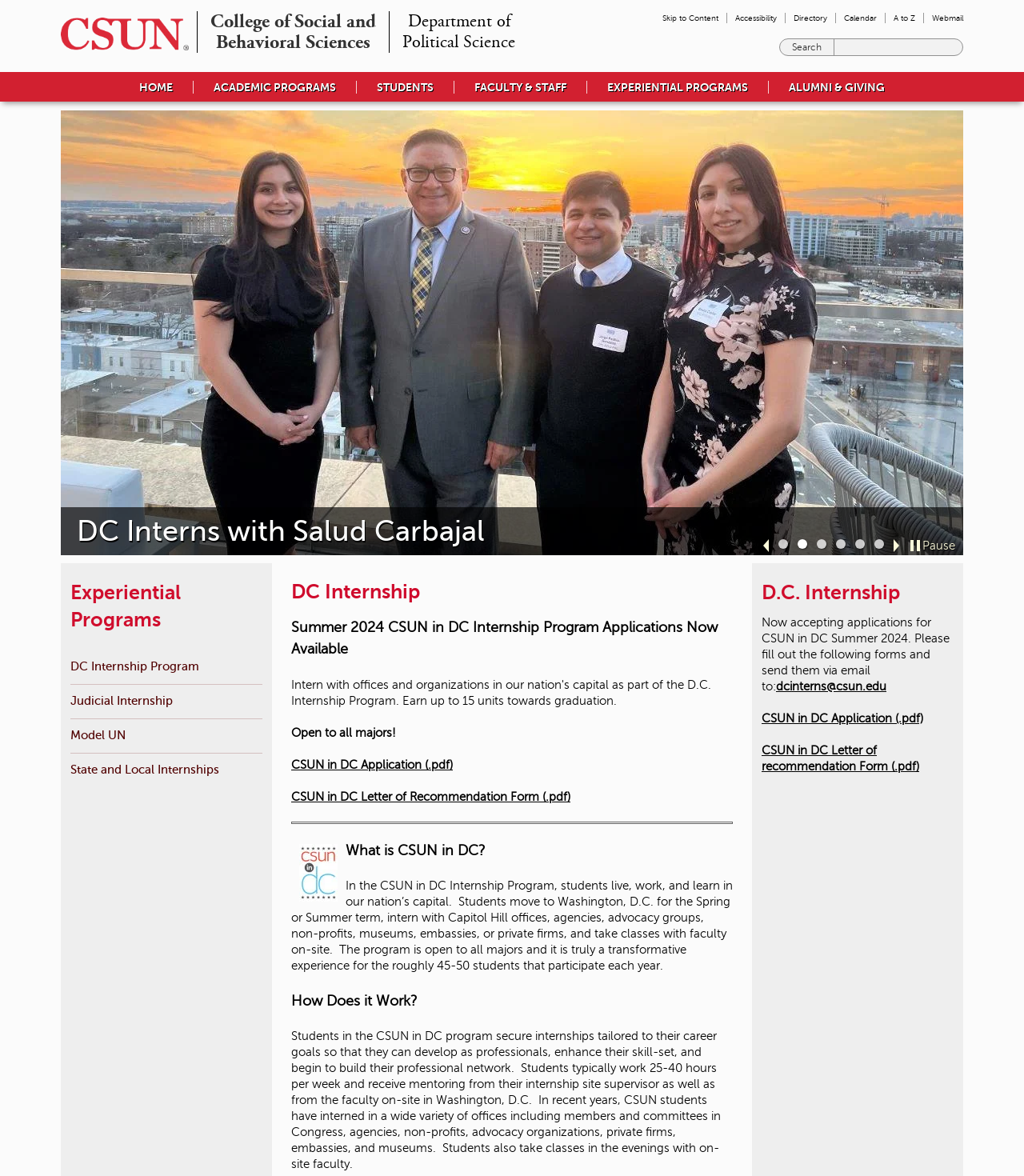Given the webpage screenshot, identify the bounding box of the UI element that matches this description: "Faculty & Staff".

[0.444, 0.061, 0.573, 0.087]